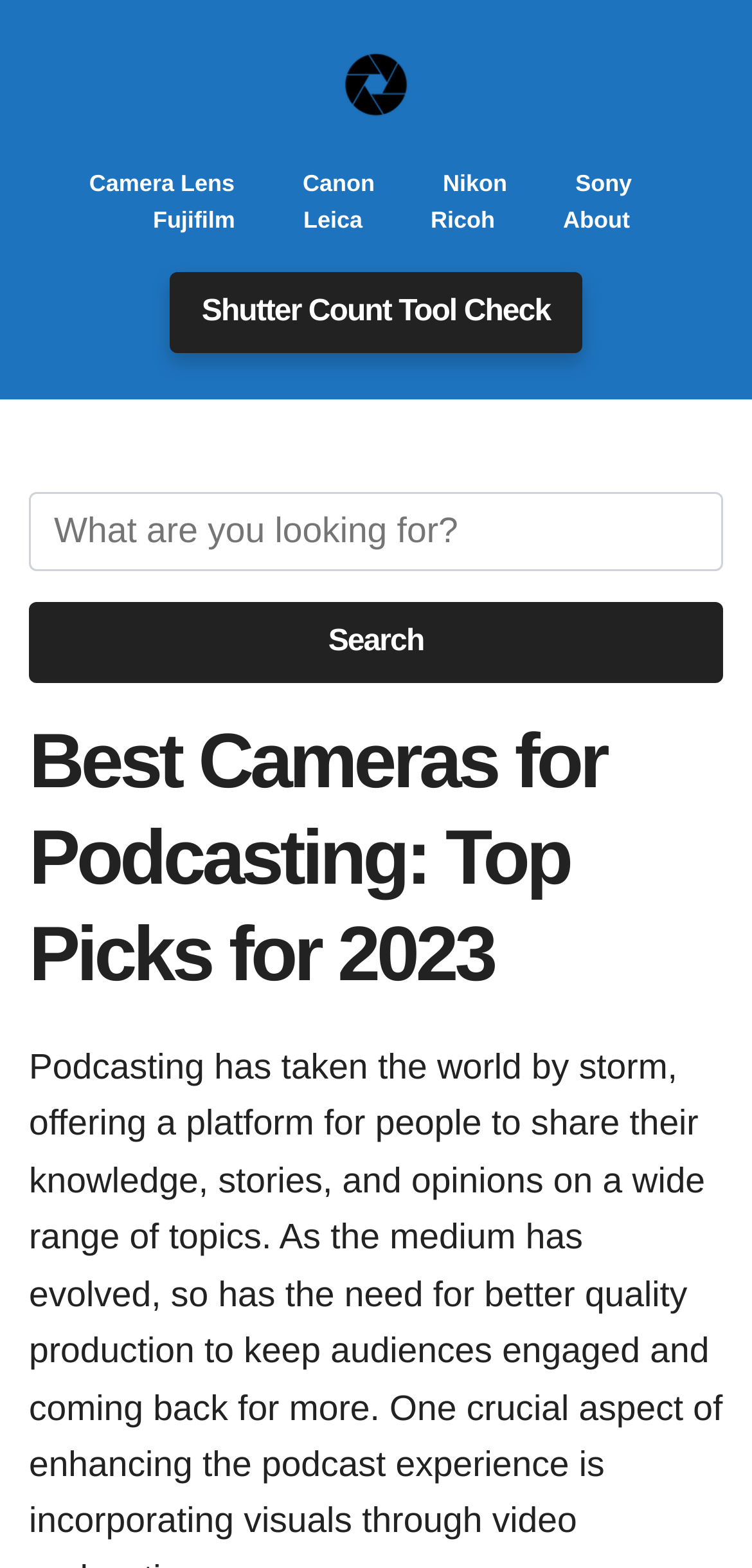How many camera brands are listed?
Using the information from the image, provide a comprehensive answer to the question.

I counted the number of links related to camera brands, which are Canon, Nikon, Sony, Fujifilm, Leica, and Ricoh.